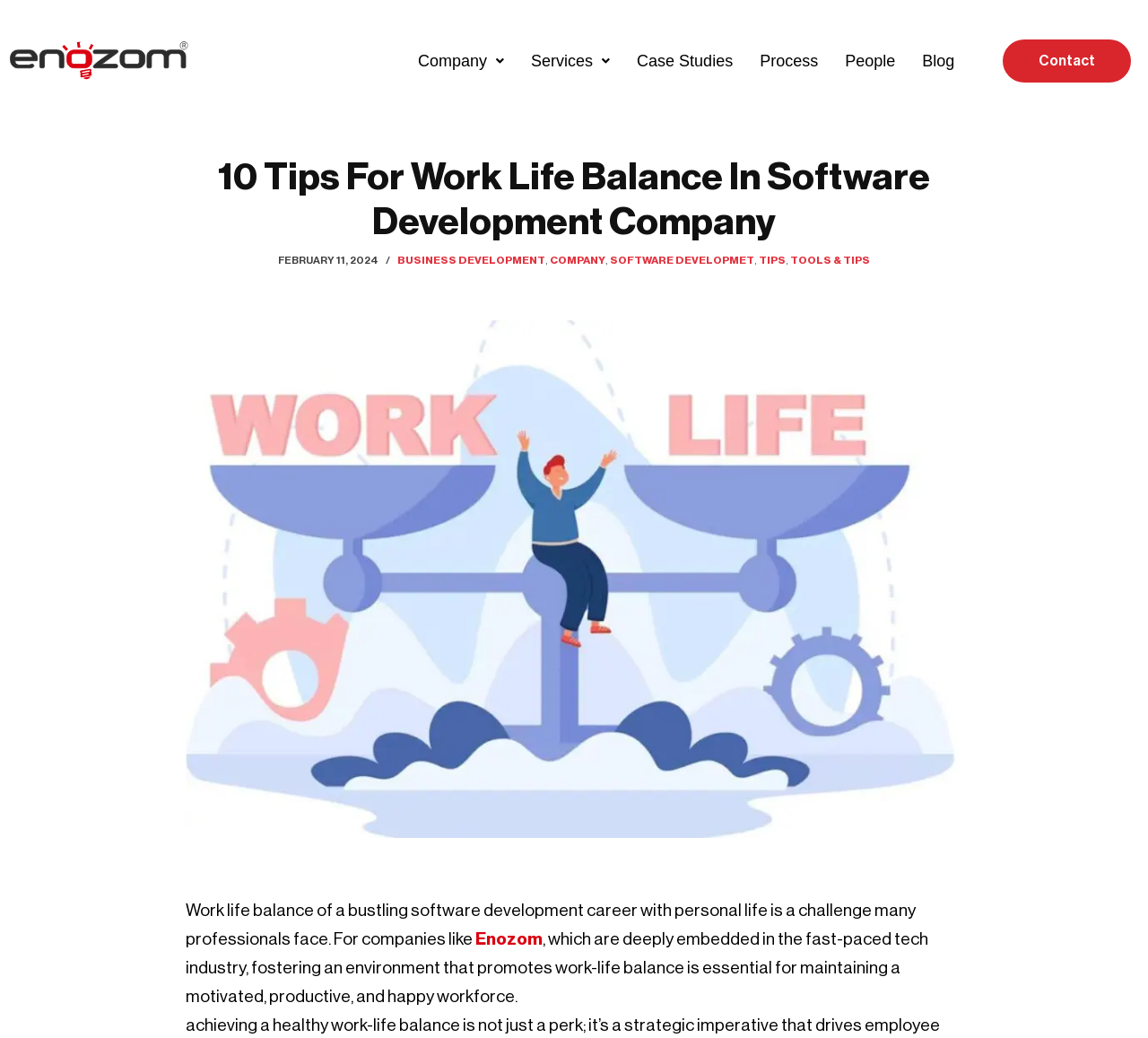Give a one-word or short phrase answer to the question: 
What is the date of the article?

FEBRUARY 11, 2024